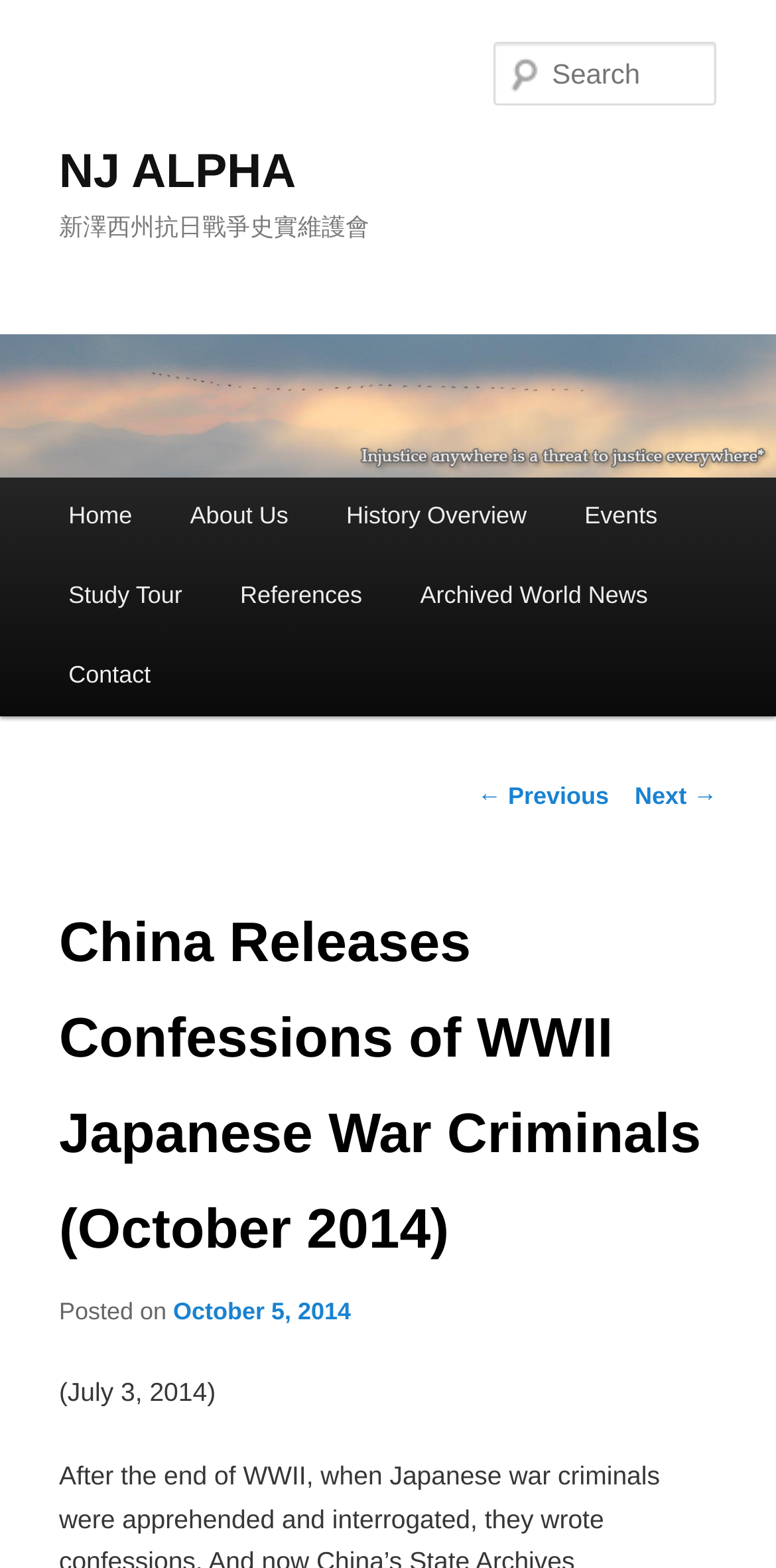Locate the UI element that matches the description parent_node: Search name="s" placeholder="Search" in the webpage screenshot. Return the bounding box coordinates in the format (top-left x, top-left y, bottom-right x, bottom-right y), with values ranging from 0 to 1.

[0.637, 0.027, 0.924, 0.067]